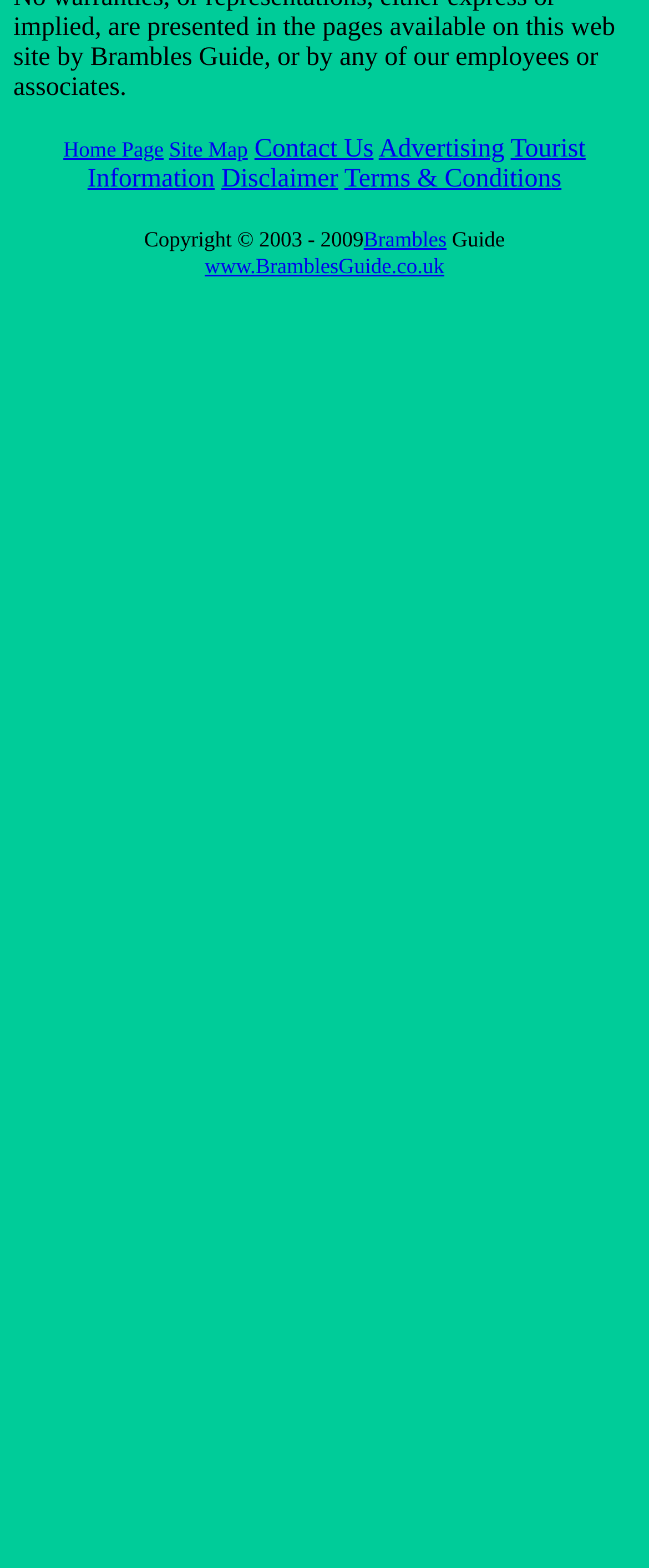Provide the bounding box coordinates of the HTML element described as: "Terms & Condition". The bounding box coordinates should be four float numbers between 0 and 1, i.e., [left, top, right, bottom].

[0.531, 0.106, 0.849, 0.124]